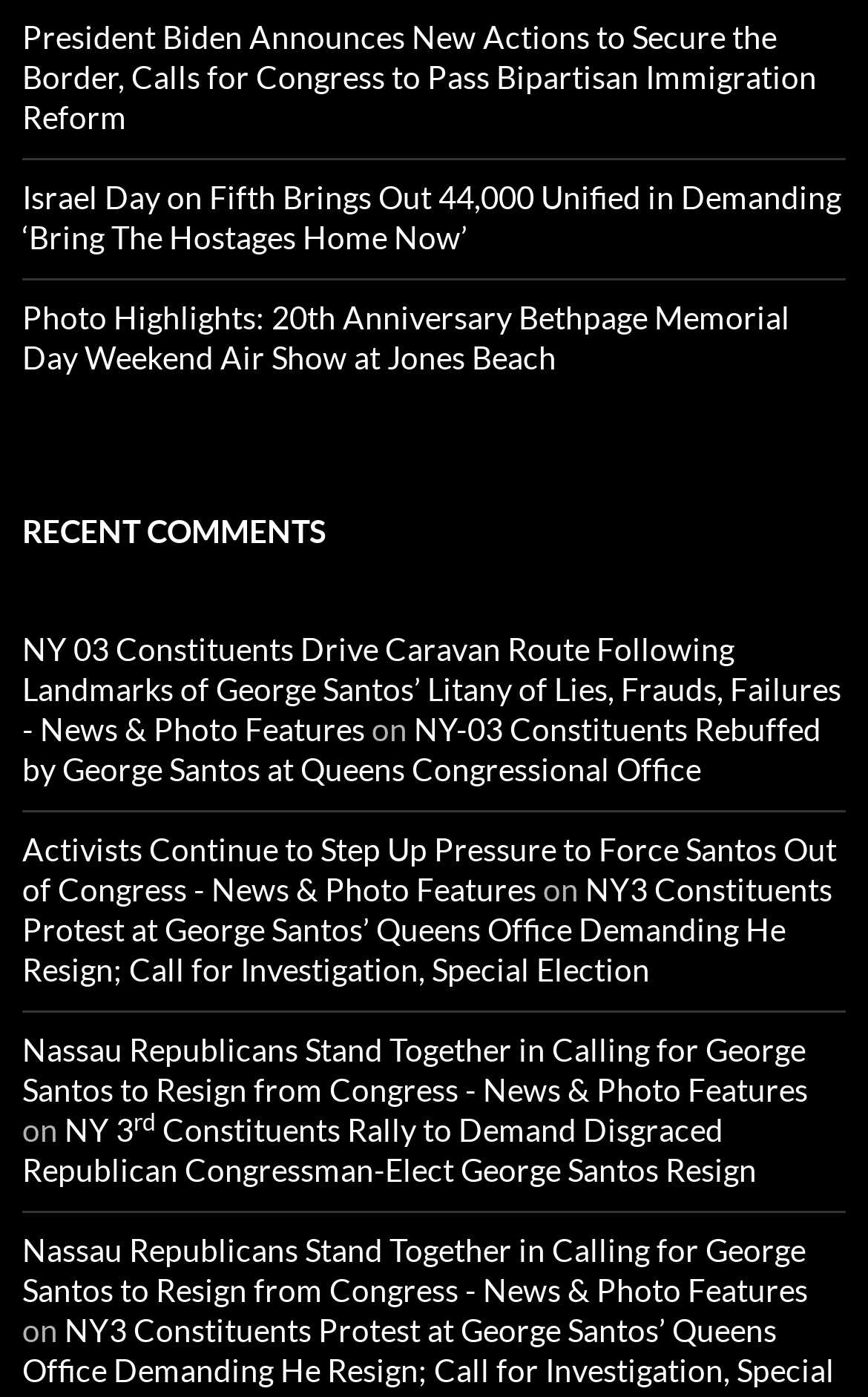What is the location mentioned in multiple news articles?
Look at the image and respond with a single word or a short phrase.

Queens